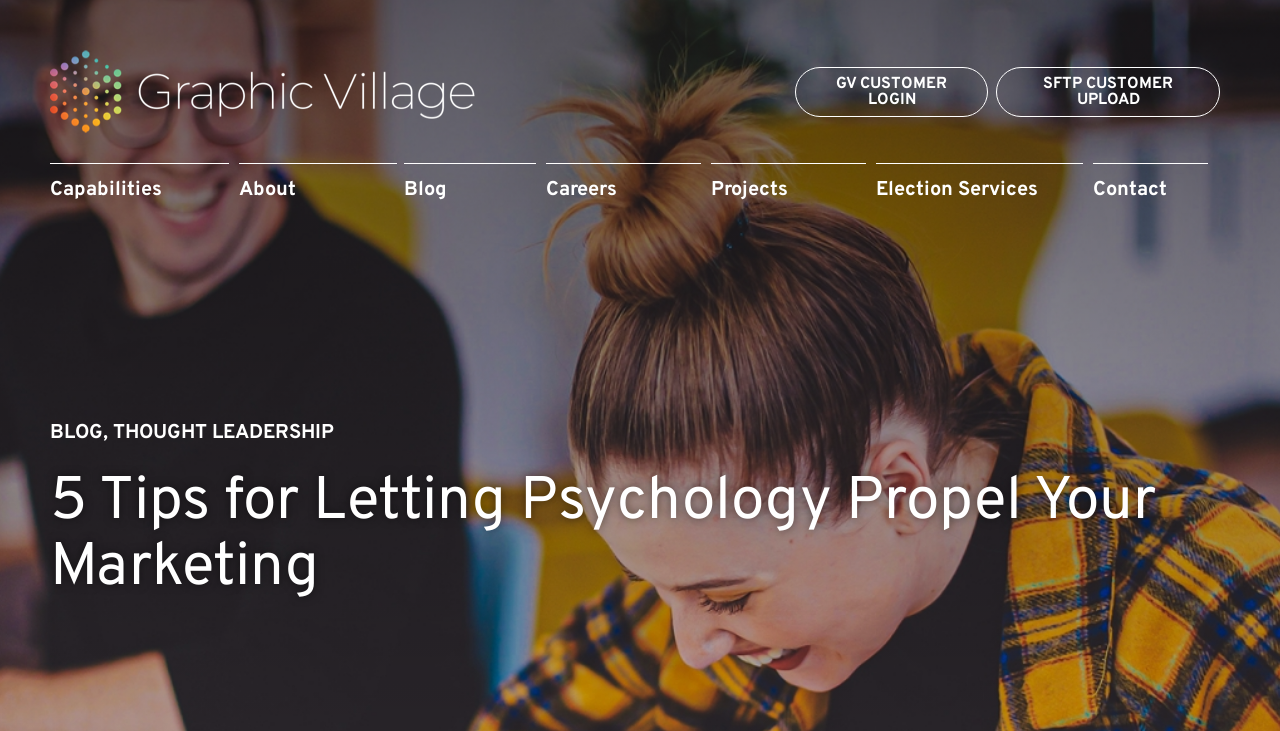Determine the bounding box coordinates of the area to click in order to meet this instruction: "login to GV CUSTOMER LOGIN".

[0.621, 0.091, 0.772, 0.159]